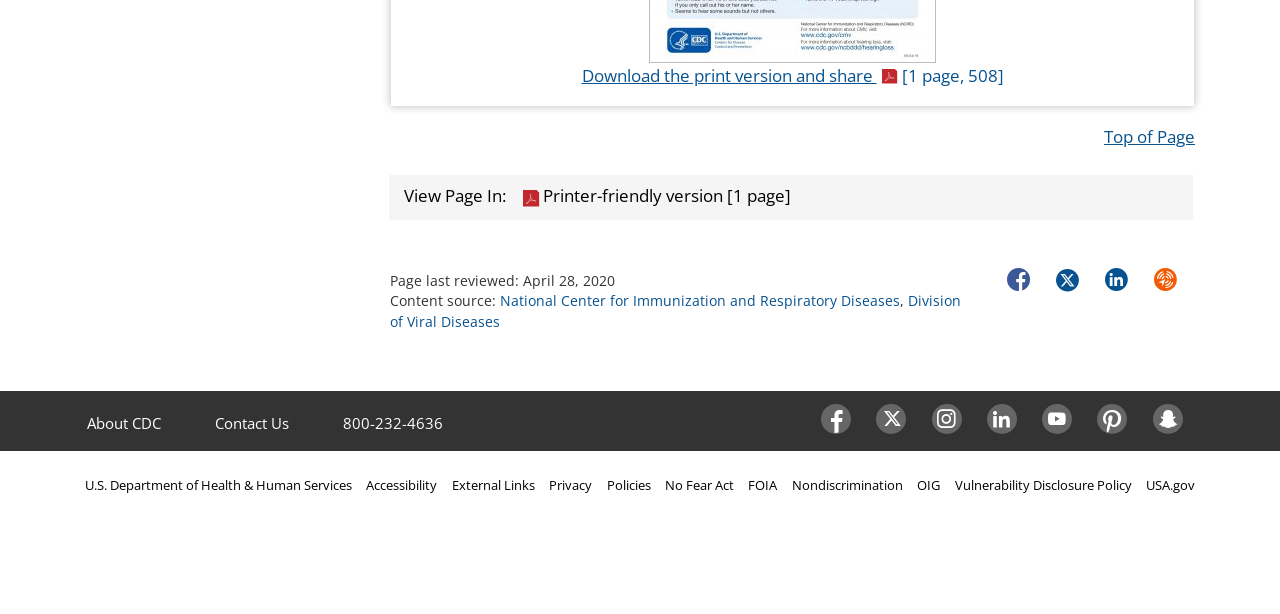What is the printer-friendly version of the page?
Using the screenshot, give a one-word or short phrase answer.

pdf icon